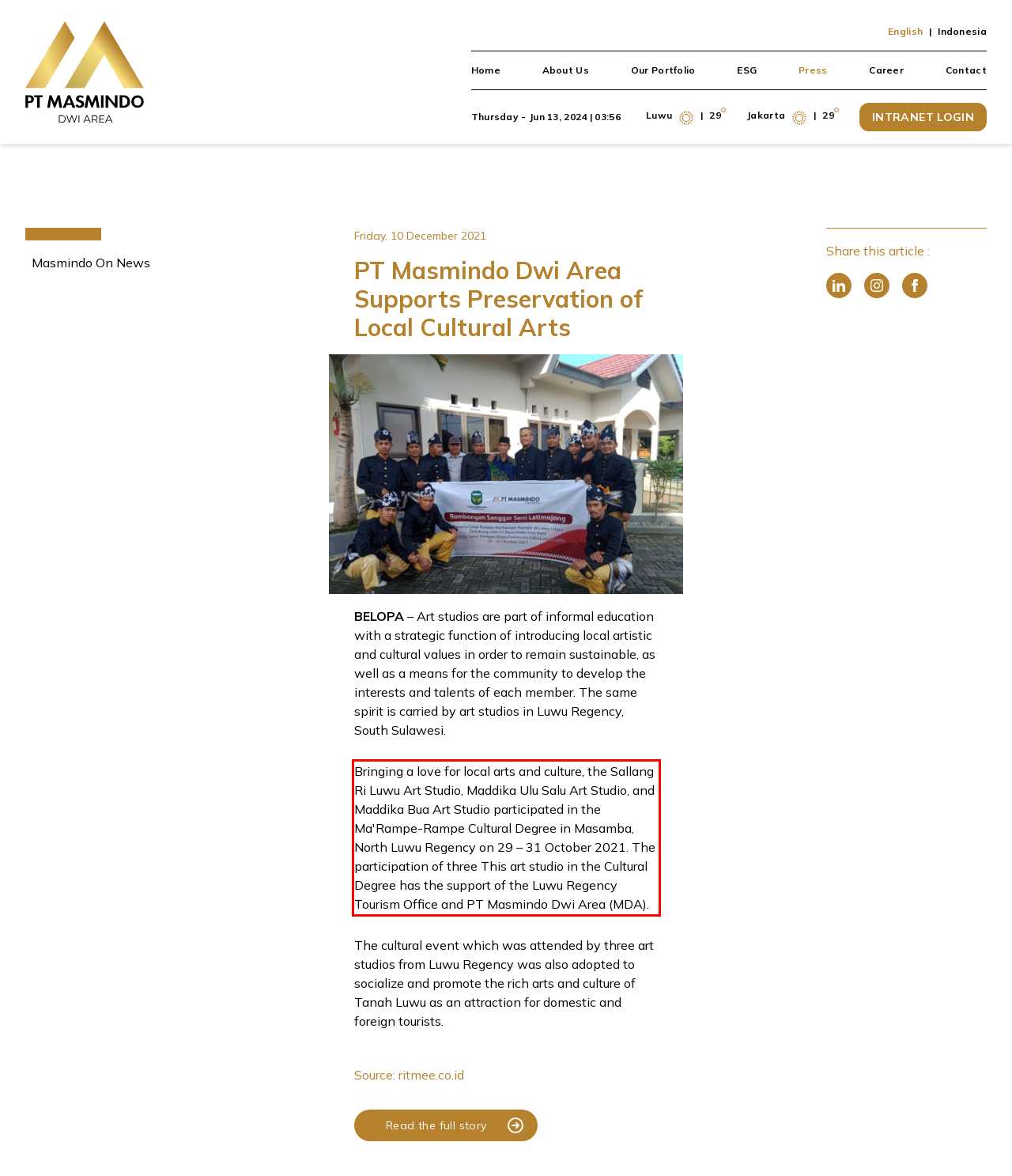Identify and extract the text within the red rectangle in the screenshot of the webpage.

Bringing a love for local arts and culture, the Sallang Ri Luwu Art Studio, Maddika Ulu Salu Art Studio, and Maddika Bua Art Studio participated in the Ma'Rampe-Rampe Cultural Degree in Masamba, North Luwu Regency on 29 – 31 October 2021. The participation of three This art studio in the Cultural Degree has the support of the Luwu Regency Tourism Office and PT Masmindo Dwi Area (MDA).